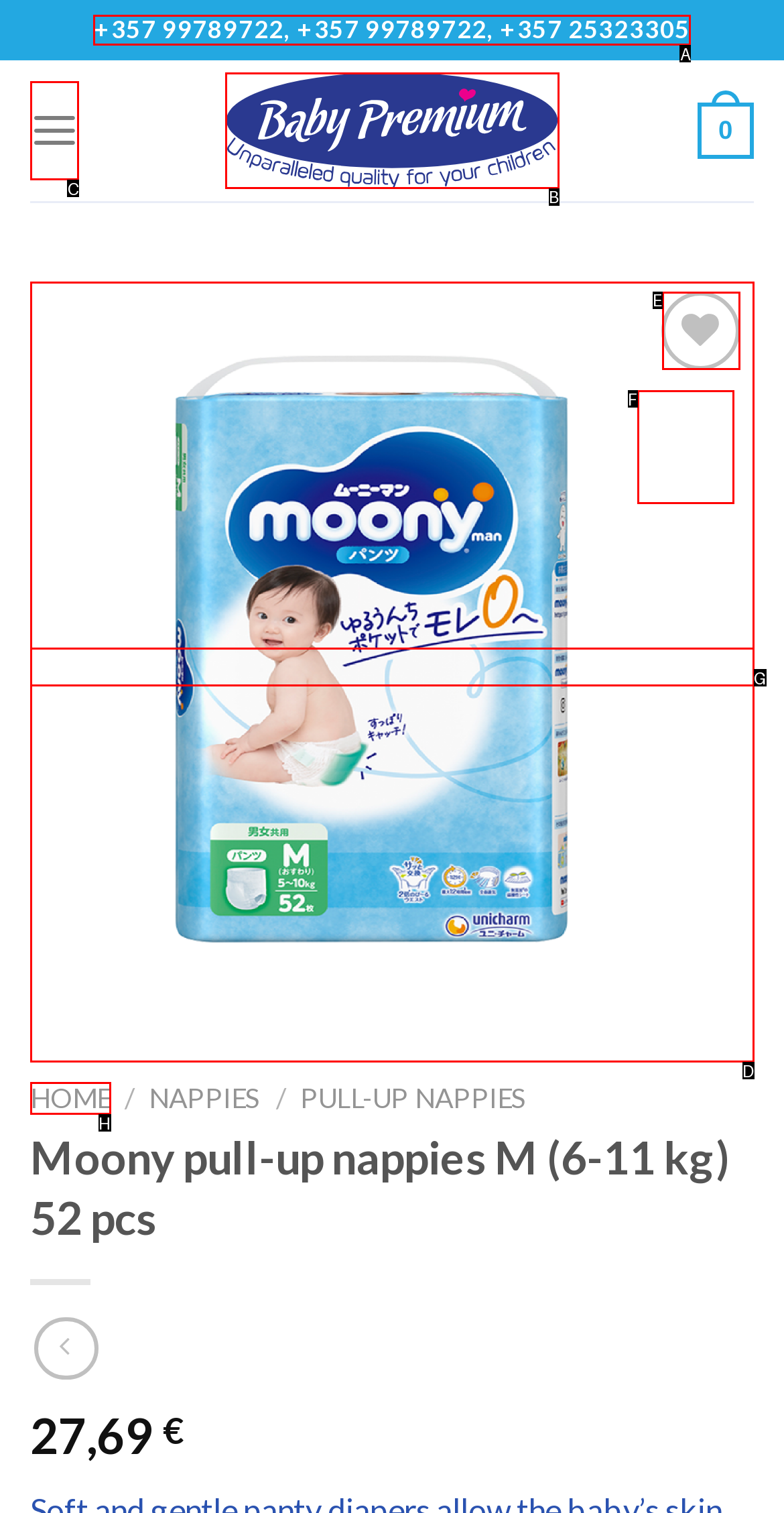Find the option you need to click to complete the following instruction: Call the customer service
Answer with the corresponding letter from the choices given directly.

A